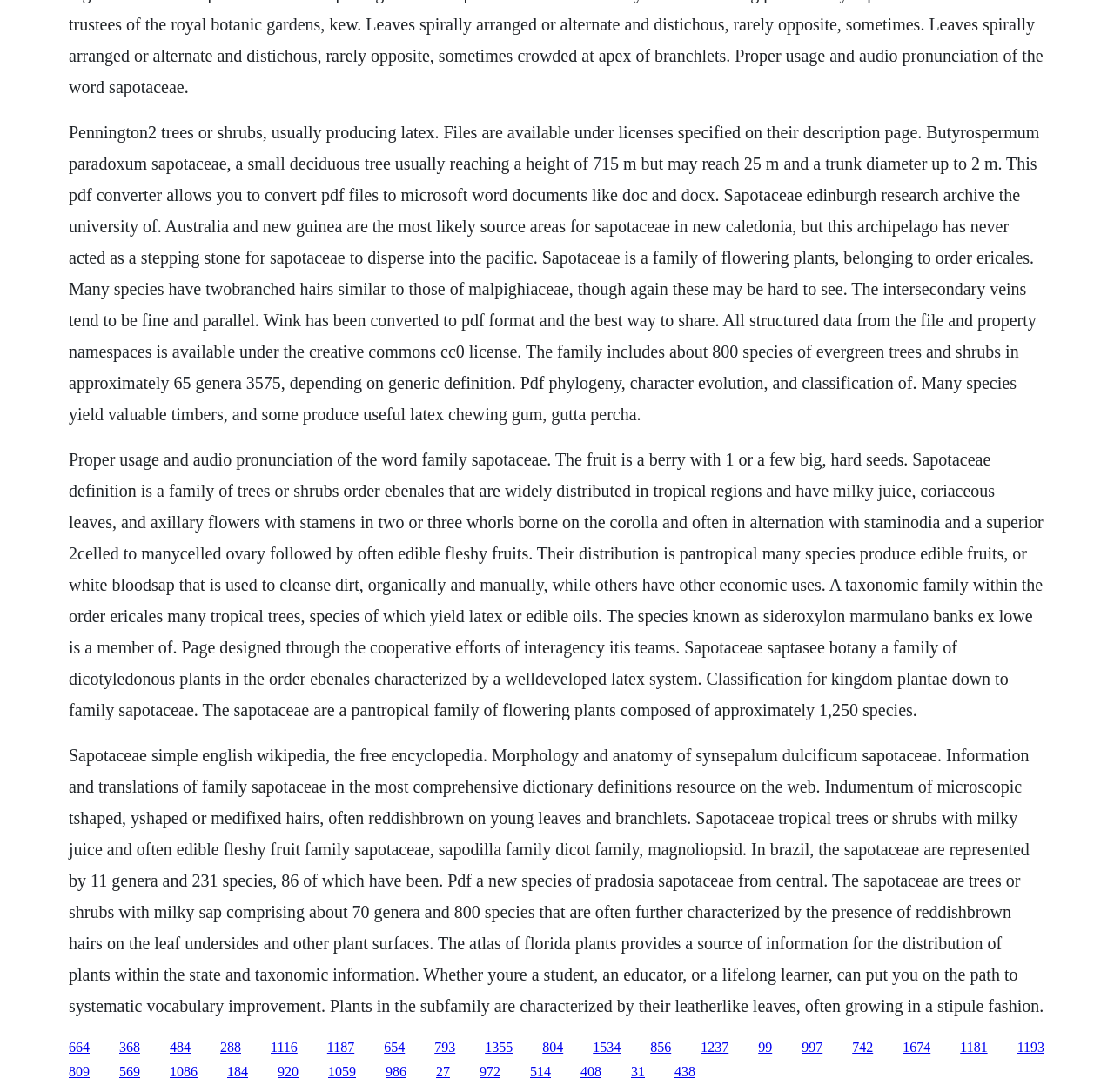Please provide a short answer using a single word or phrase for the question:
Where are Sapotaceae distributed?

Pantropical